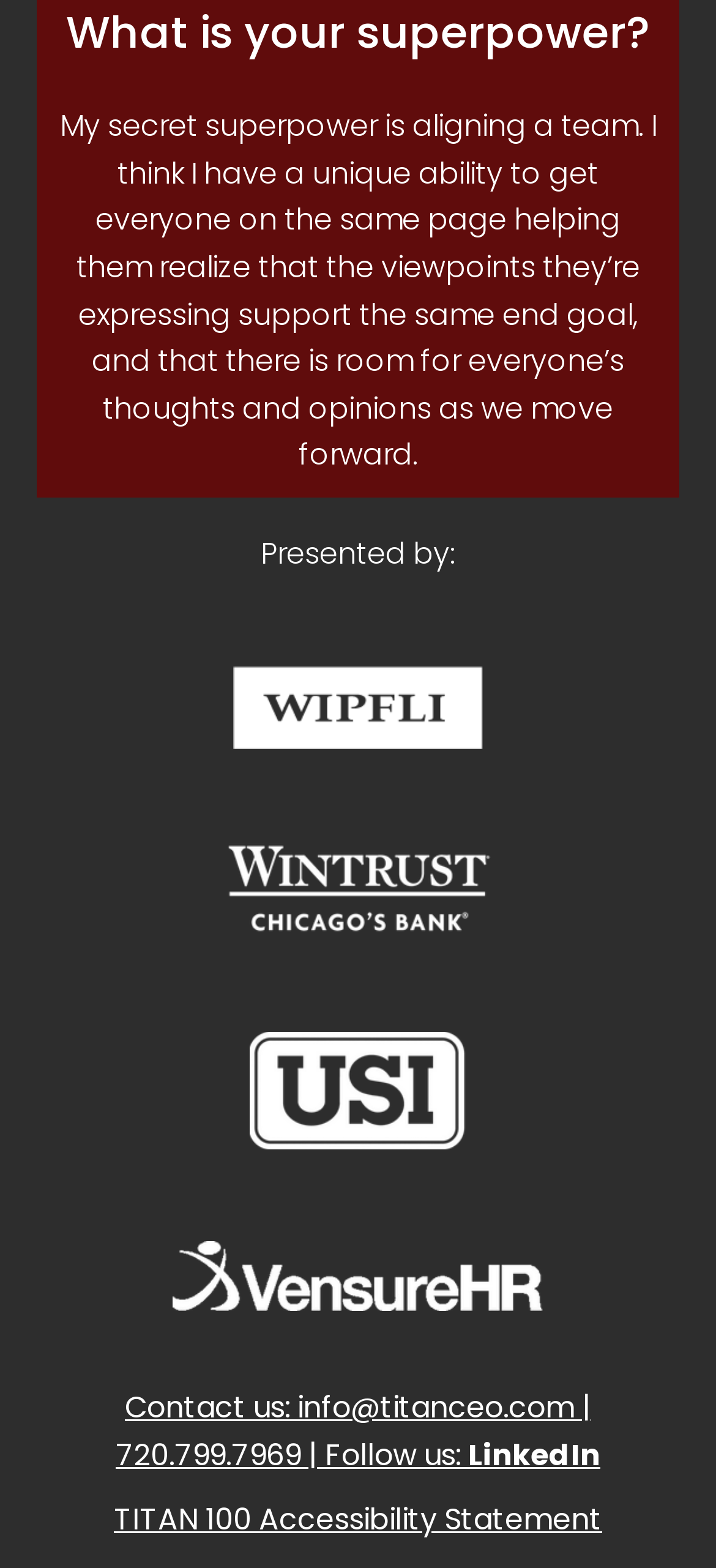How many social media platforms are linked on the webpage?
Using the information from the image, give a concise answer in one word or a short phrase.

1